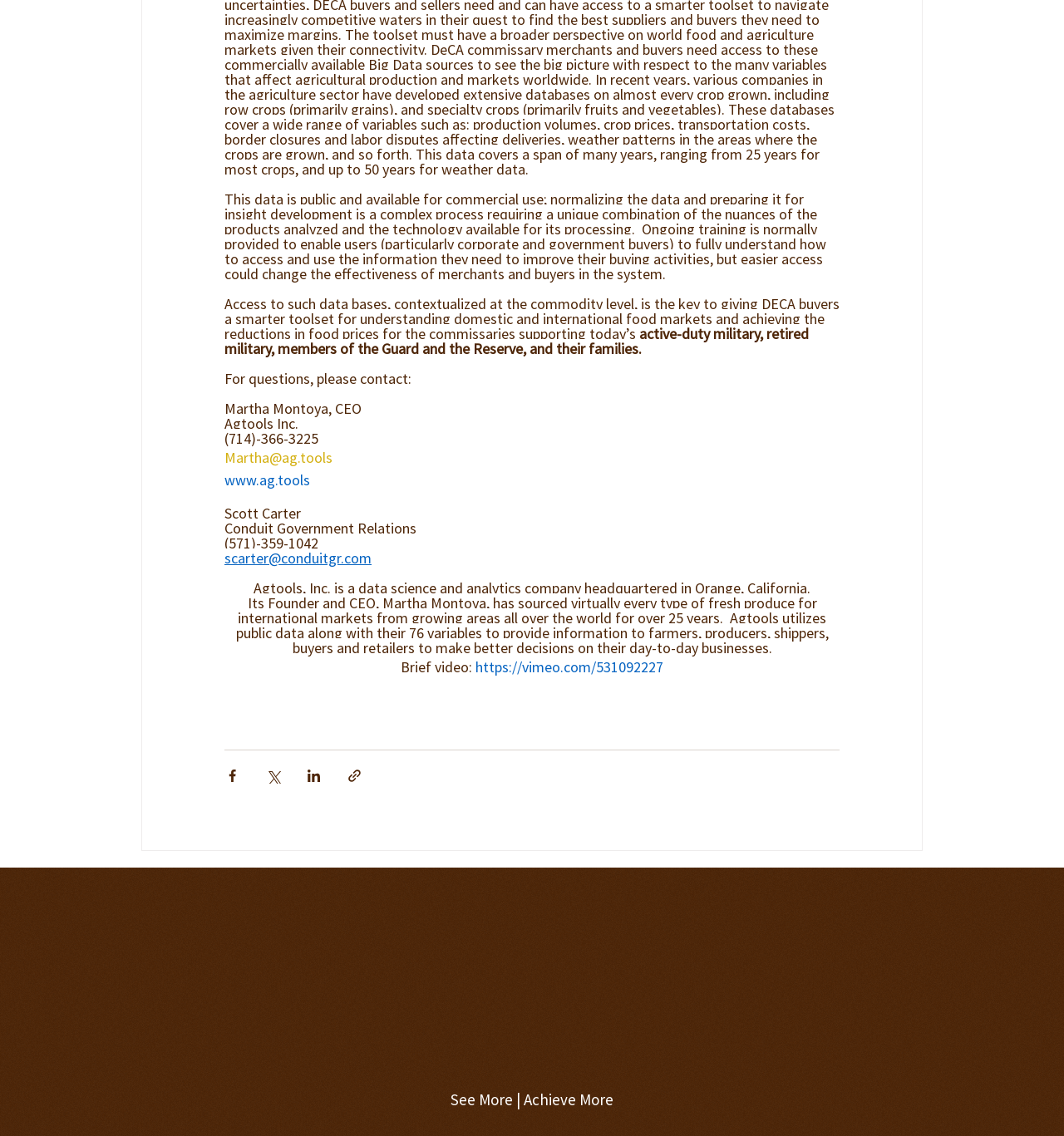Please find and report the bounding box coordinates of the element to click in order to perform the following action: "Check LinkedIn profile". The coordinates should be expressed as four float numbers between 0 and 1, in the format [left, top, right, bottom].

[0.716, 0.775, 0.745, 0.801]